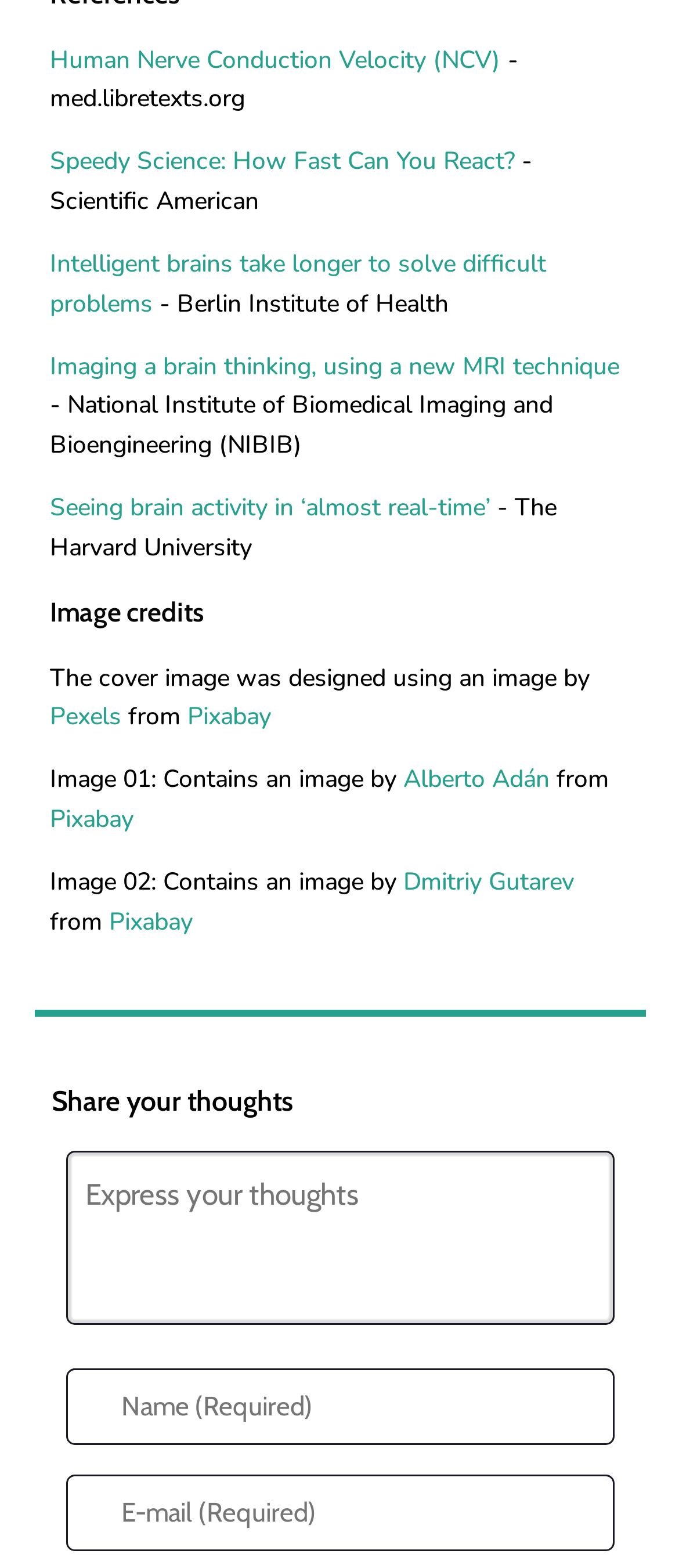What is the topic of the first link?
Provide a thorough and detailed answer to the question.

The first link on the webpage has the text 'Human Nerve Conduction Velocity (NCV)' which indicates that the topic of the link is related to human nerve conduction velocity.